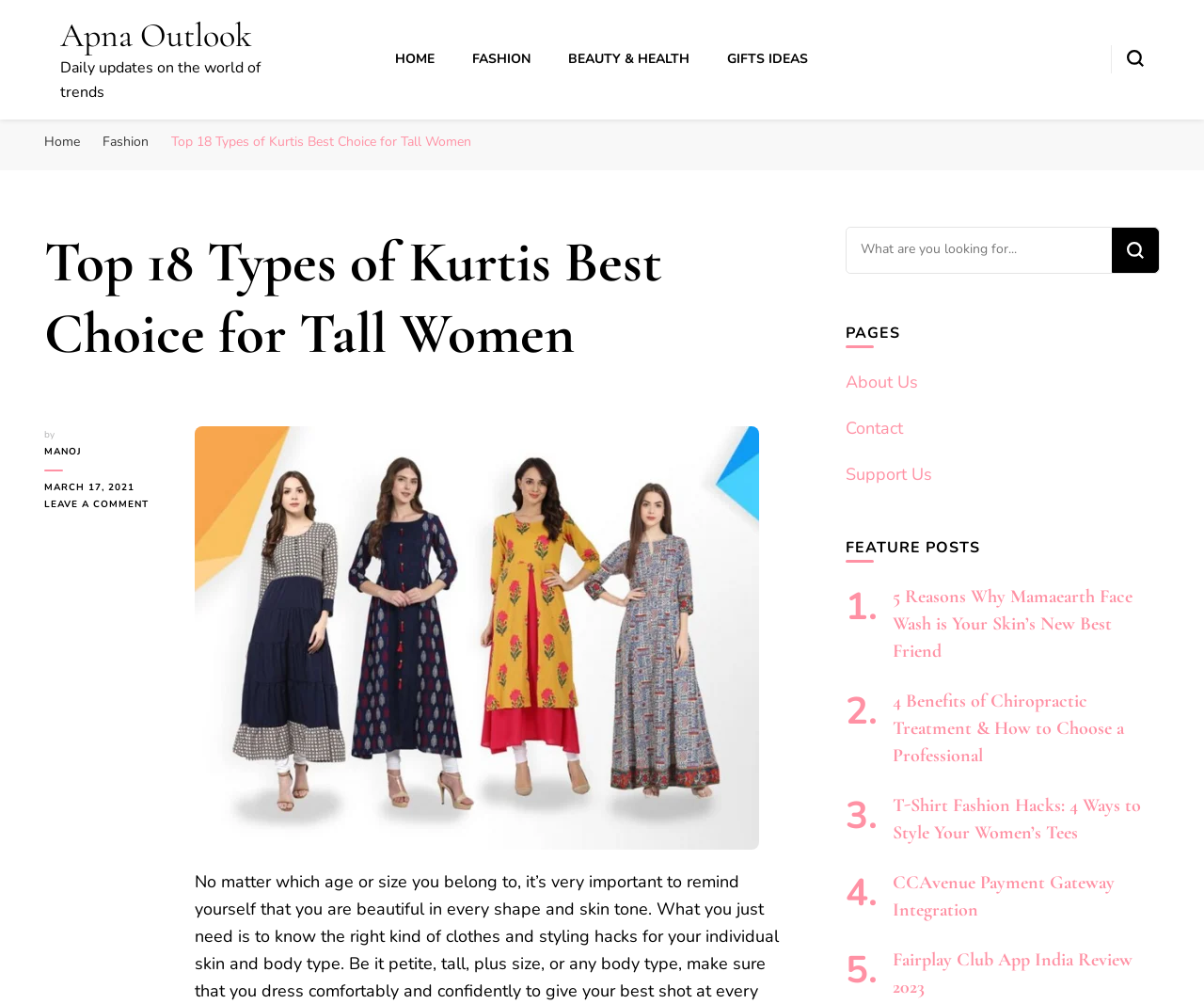Using the webpage screenshot, find the UI element described by Apna Outlook. Provide the bounding box coordinates in the format (top-left x, top-left y, bottom-right x, bottom-right y), ensuring all values are floating point numbers between 0 and 1.

[0.05, 0.015, 0.209, 0.055]